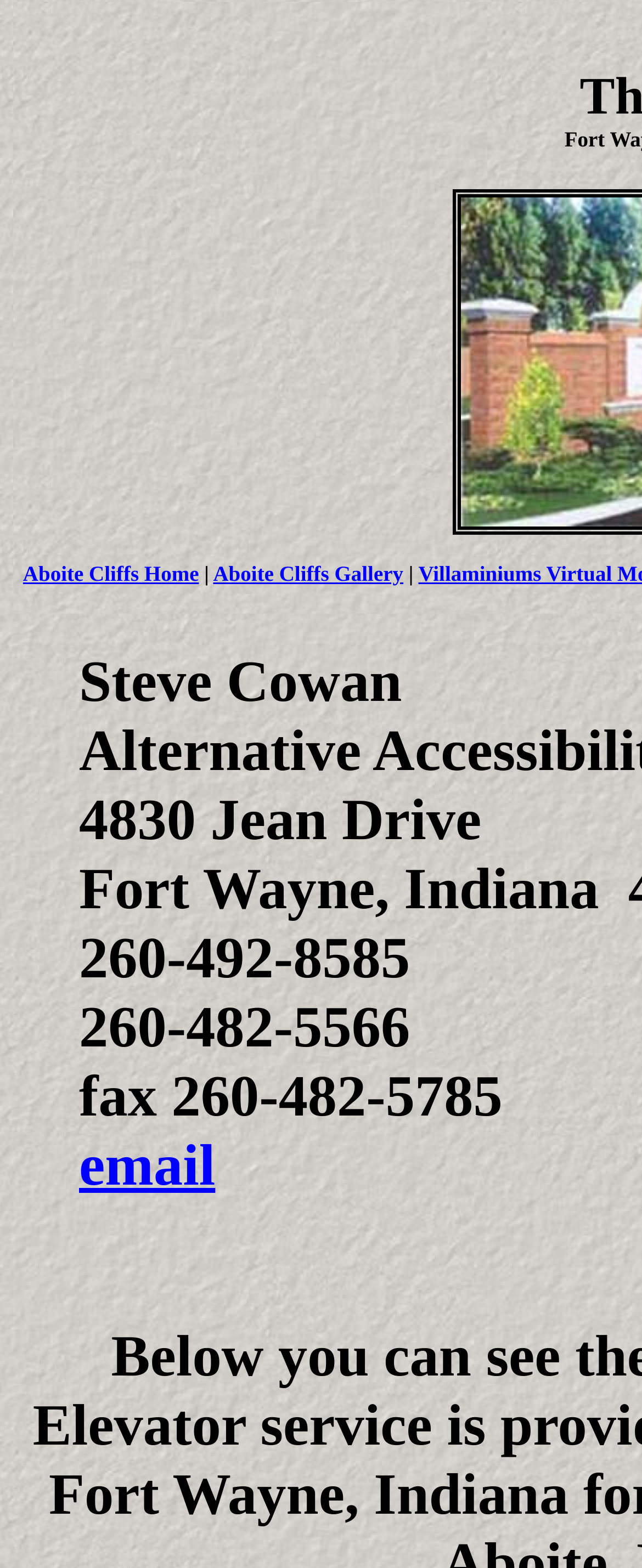What is the position of the 'Aboite Cliffs Gallery' link?
Please look at the screenshot and answer in one word or a short phrase.

Middle